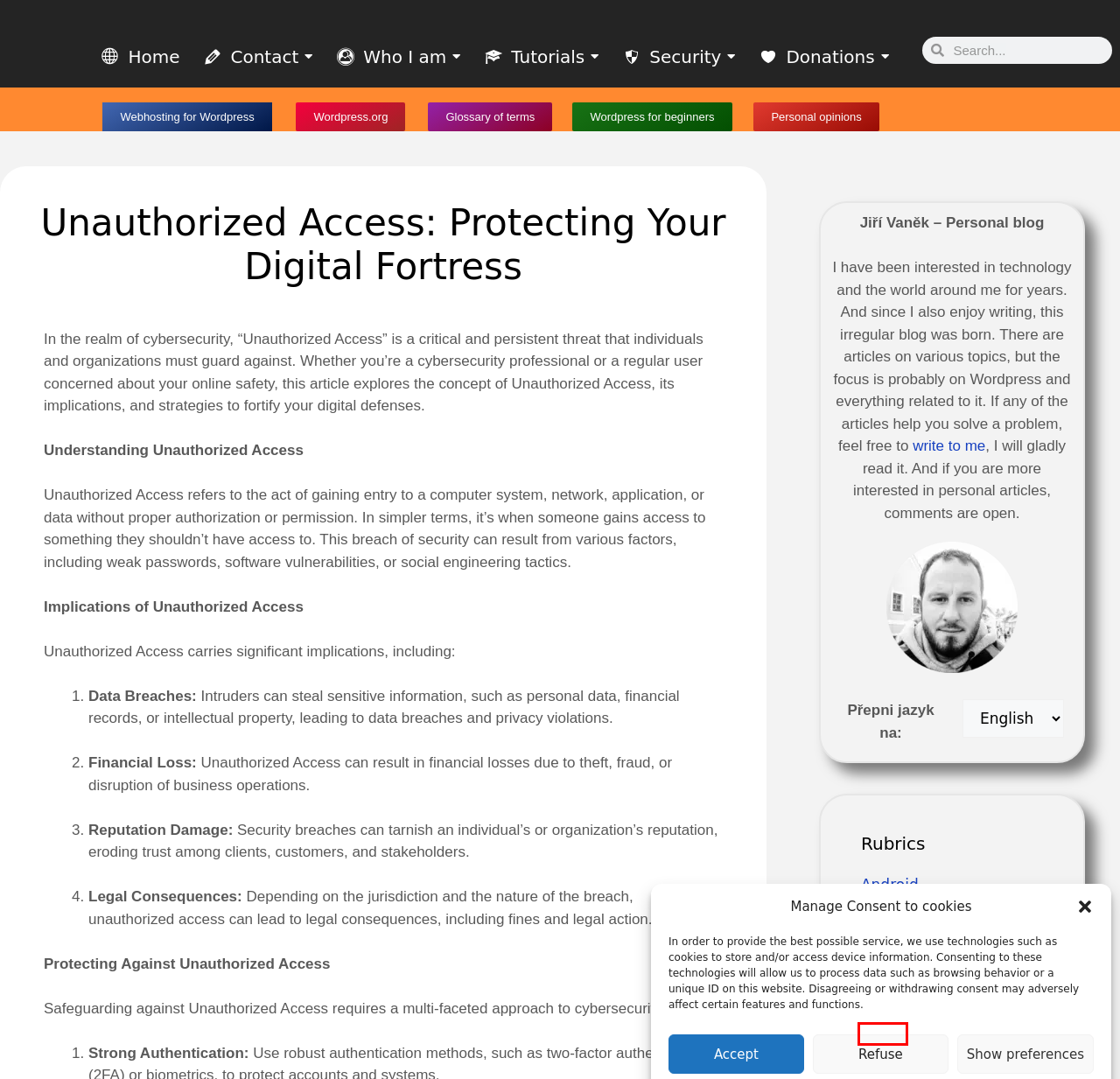You have a screenshot of a webpage with an element surrounded by a red bounding box. Choose the webpage description that best describes the new page after clicking the element inside the red bounding box. Here are the candidates:
A. Domains Archivy - Jiří Vaněk
B. Profesionální webhosting | FORPSI.COM
C. Forpsi Archivy - Jiří Vaněk
D. Security Archivy - Jiří Vaněk
E. Who I am
F. Artificial Intelligence Archivy - Jiří Vaněk
G. Personal opinions Archivy - Jiří Vaněk
H. Blog Tool, Publishing Platform, and CMS – WordPress.org

C